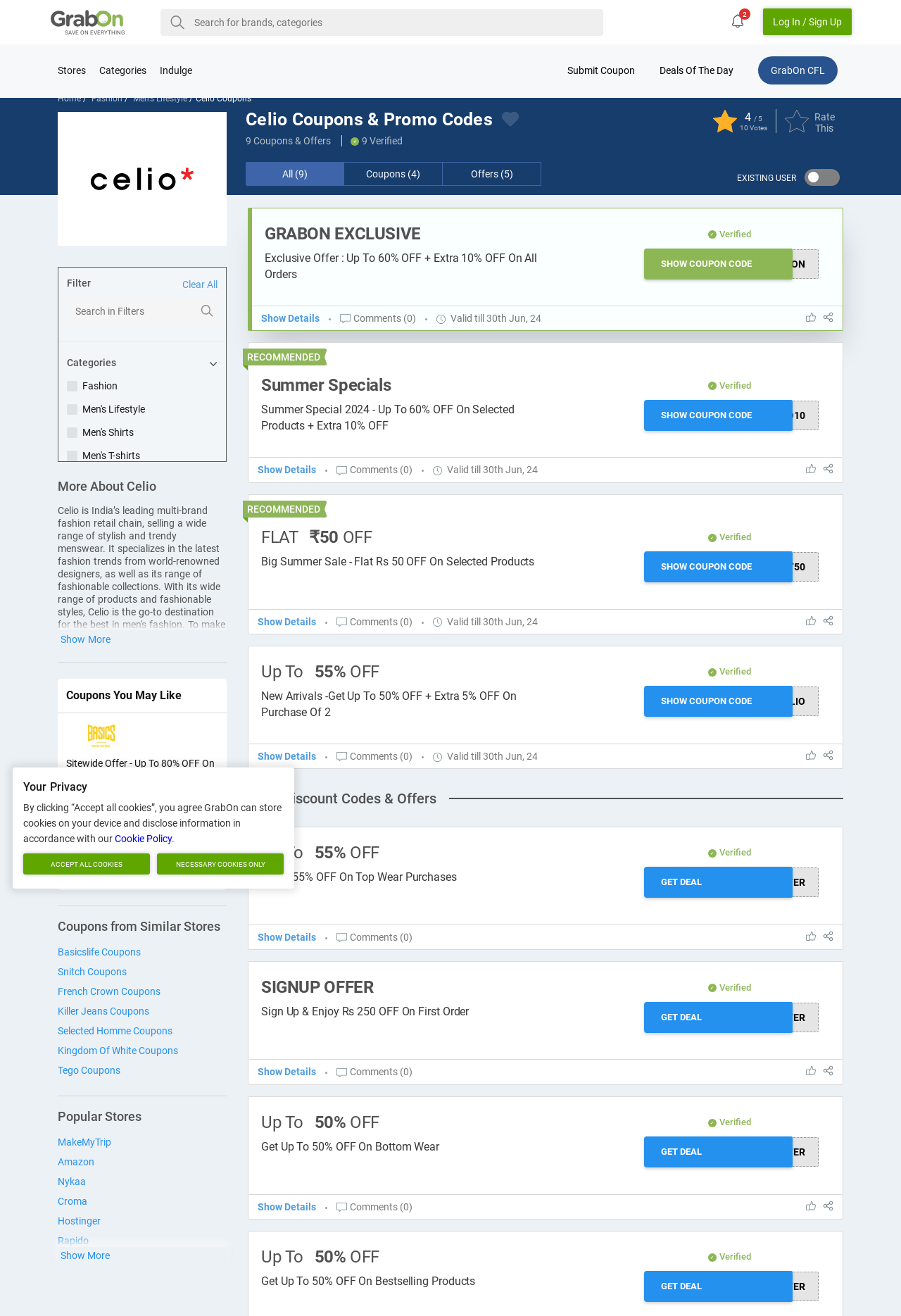What is the recommended coupon code for new arrivals?
Based on the image, answer the question with as much detail as possible.

The webpage mentions 'CELIO' as the recommended coupon code for new arrivals in the StaticText element with ID 1712.